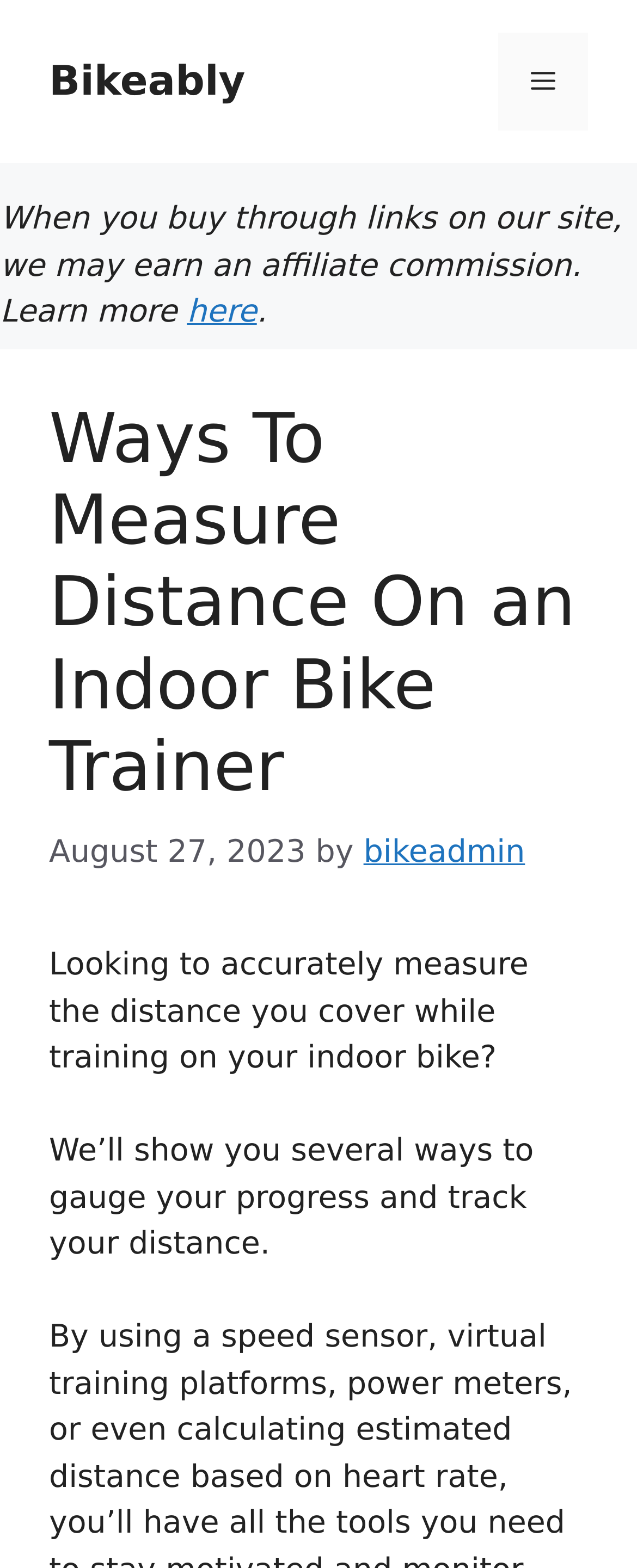What is the name of the website?
From the screenshot, provide a brief answer in one word or phrase.

Bikeably